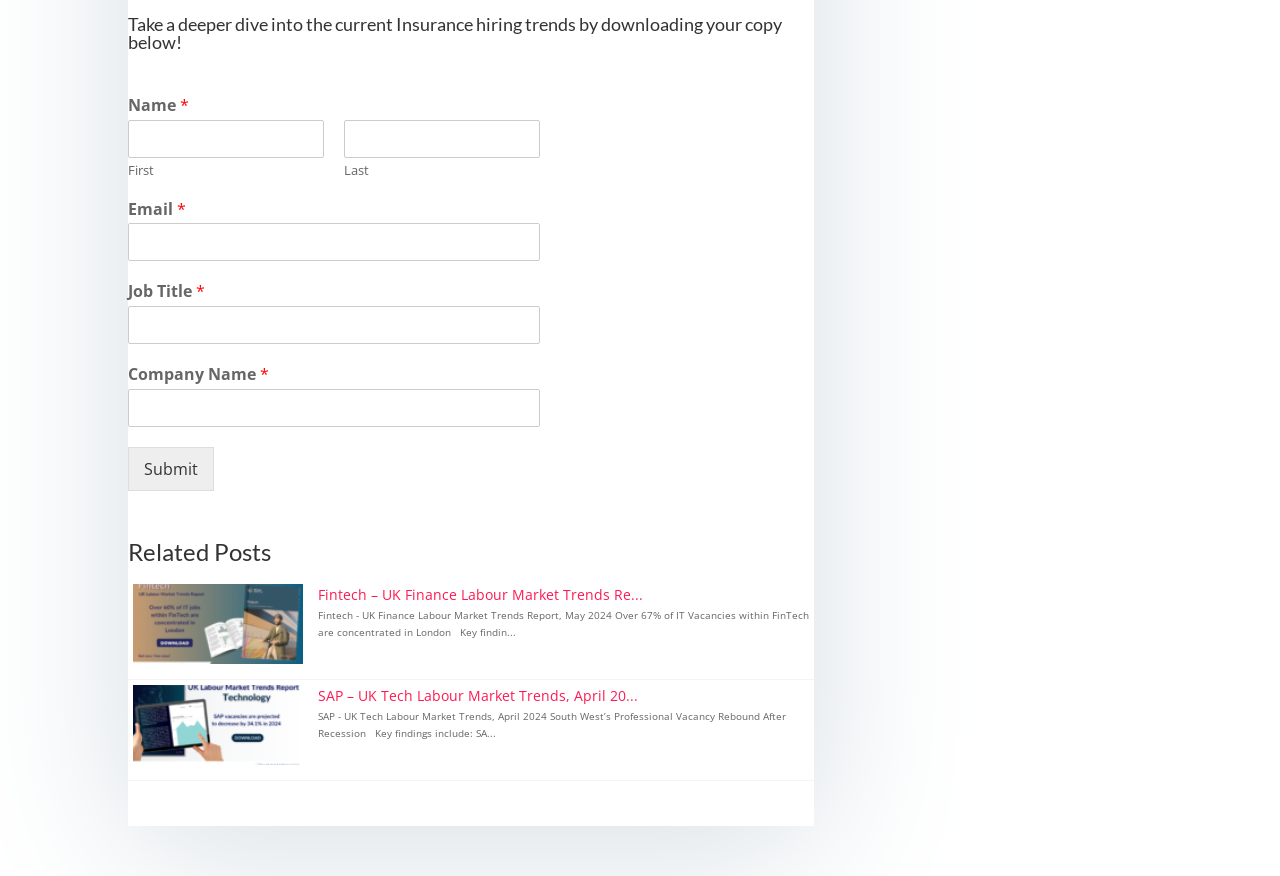Indicate the bounding box coordinates of the clickable region to achieve the following instruction: "View necklaces."

None